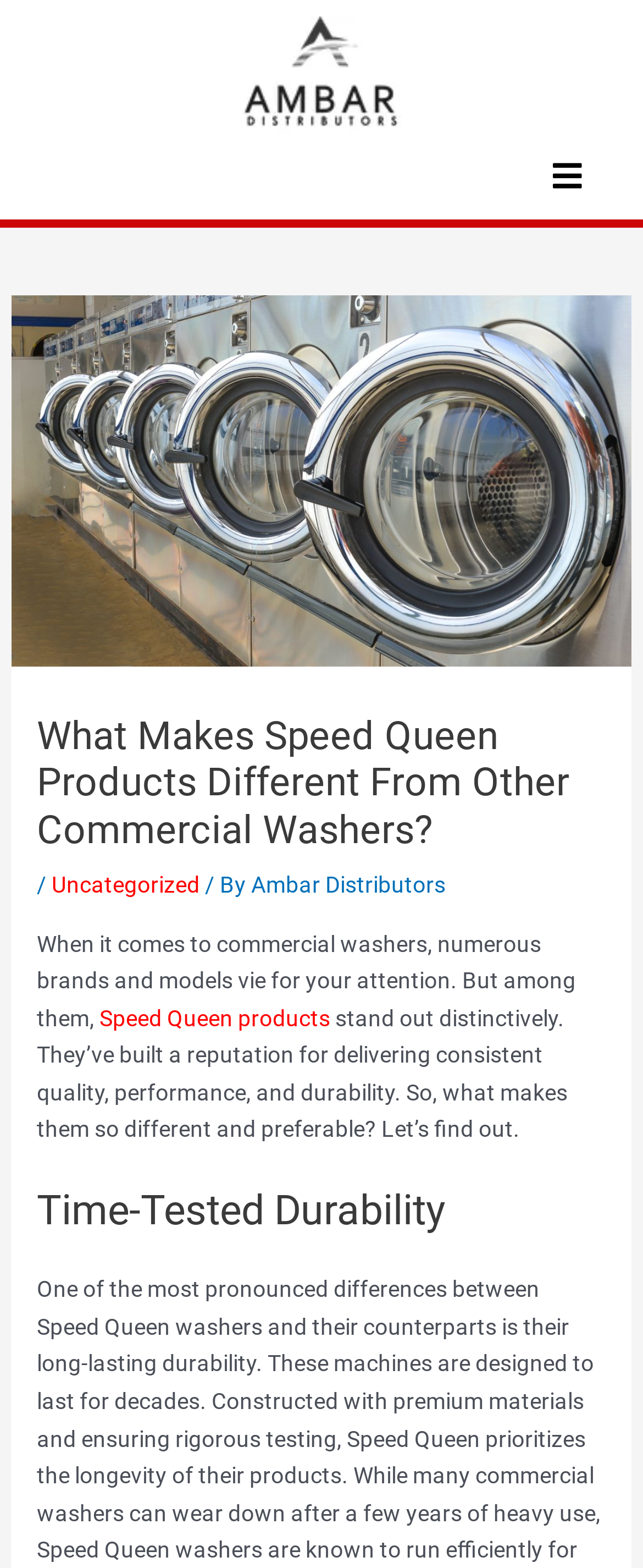Provide the bounding box coordinates for the UI element described in this sentence: "Ambar Distributors". The coordinates should be four float values between 0 and 1, i.e., [left, top, right, bottom].

[0.391, 0.556, 0.693, 0.573]